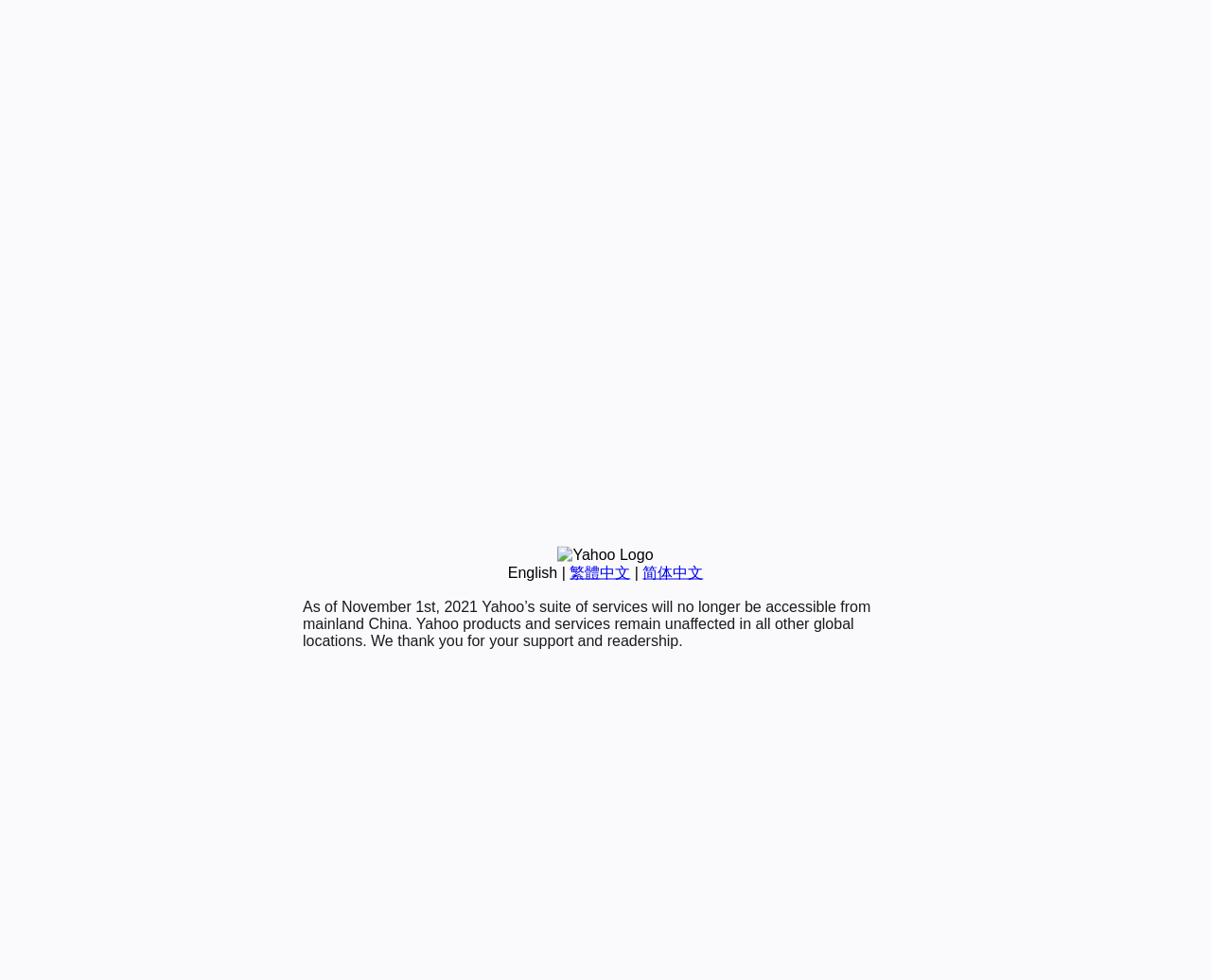Identify the bounding box coordinates for the UI element described as: "English".

[0.419, 0.576, 0.46, 0.592]